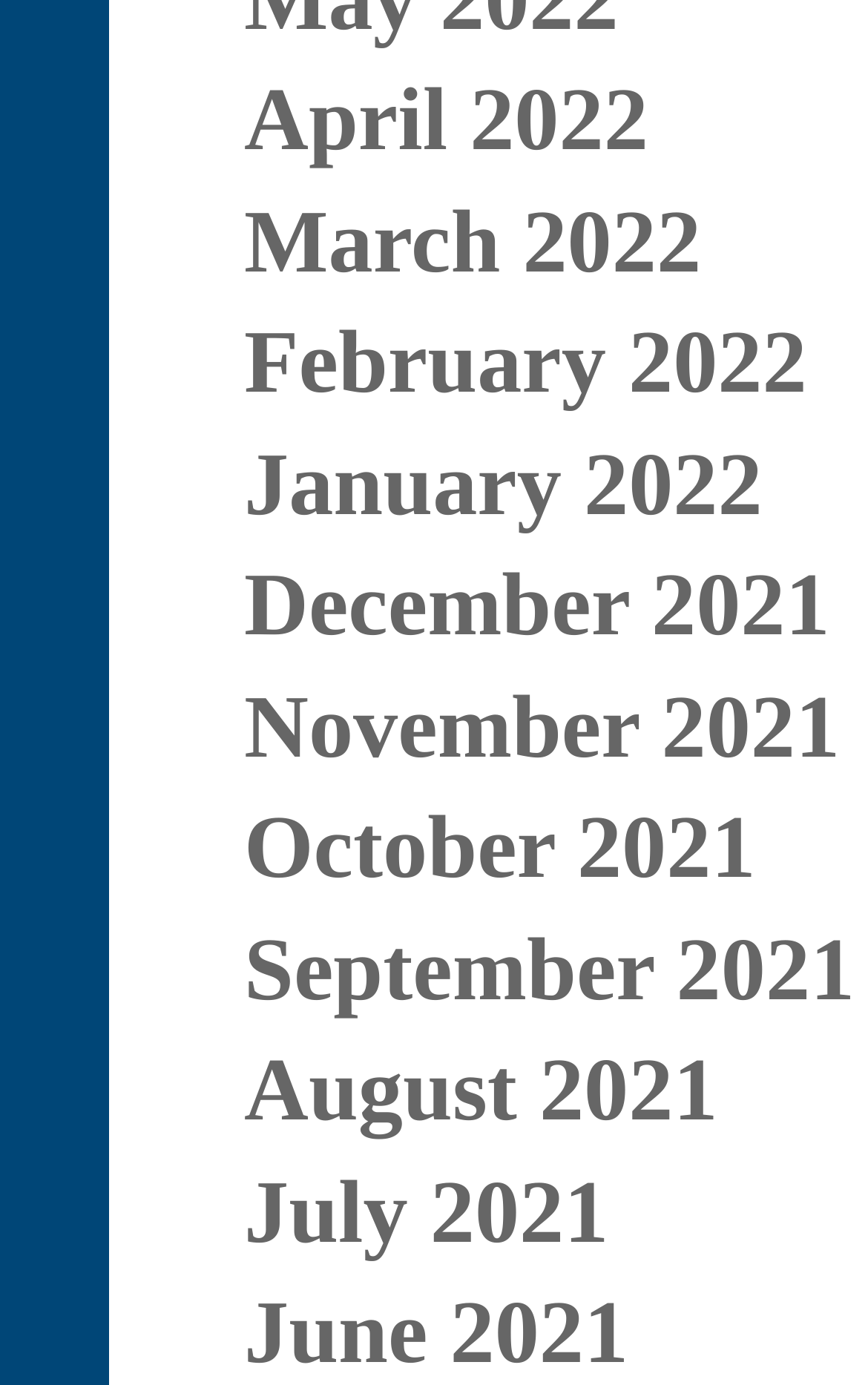Please specify the bounding box coordinates of the clickable region to carry out the following instruction: "access December 2021". The coordinates should be four float numbers between 0 and 1, in the format [left, top, right, bottom].

[0.281, 0.4, 0.956, 0.473]